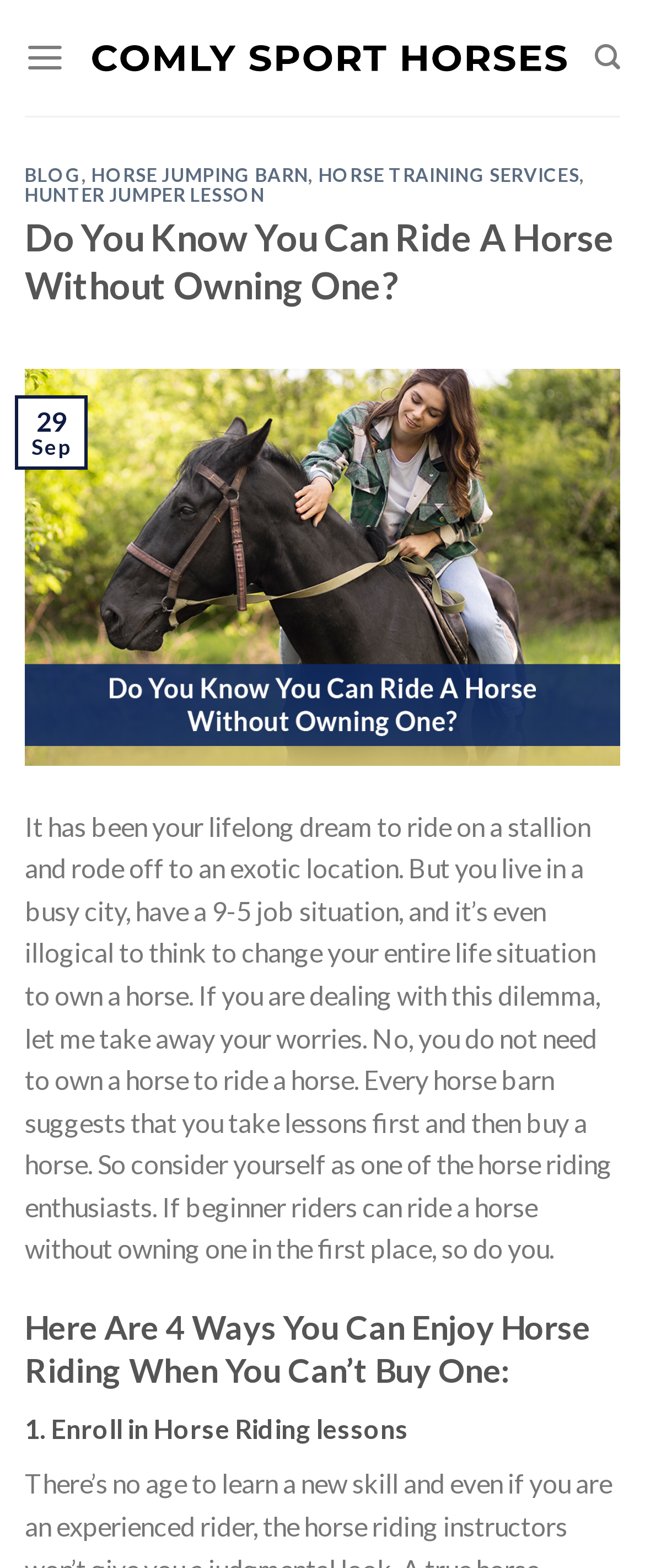What is the name of the horse riding service?
Please craft a detailed and exhaustive response to the question.

The name of the horse riding service can be found in the top-left corner of the webpage, where there is a link with the text 'Comly Sport Horses' and an accompanying image.